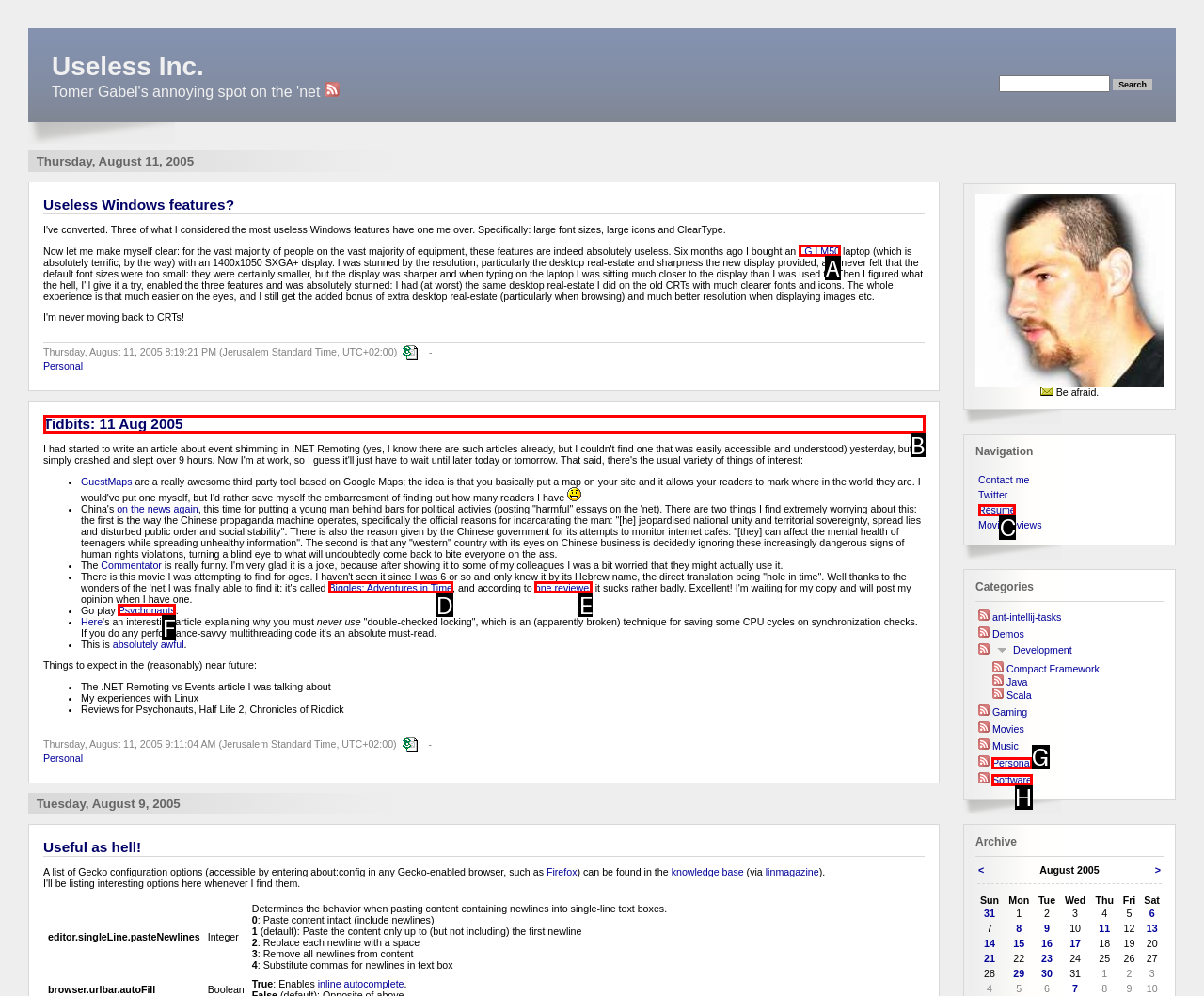With the provided description: one reviewer, select the most suitable HTML element. Respond with the letter of the selected option.

E